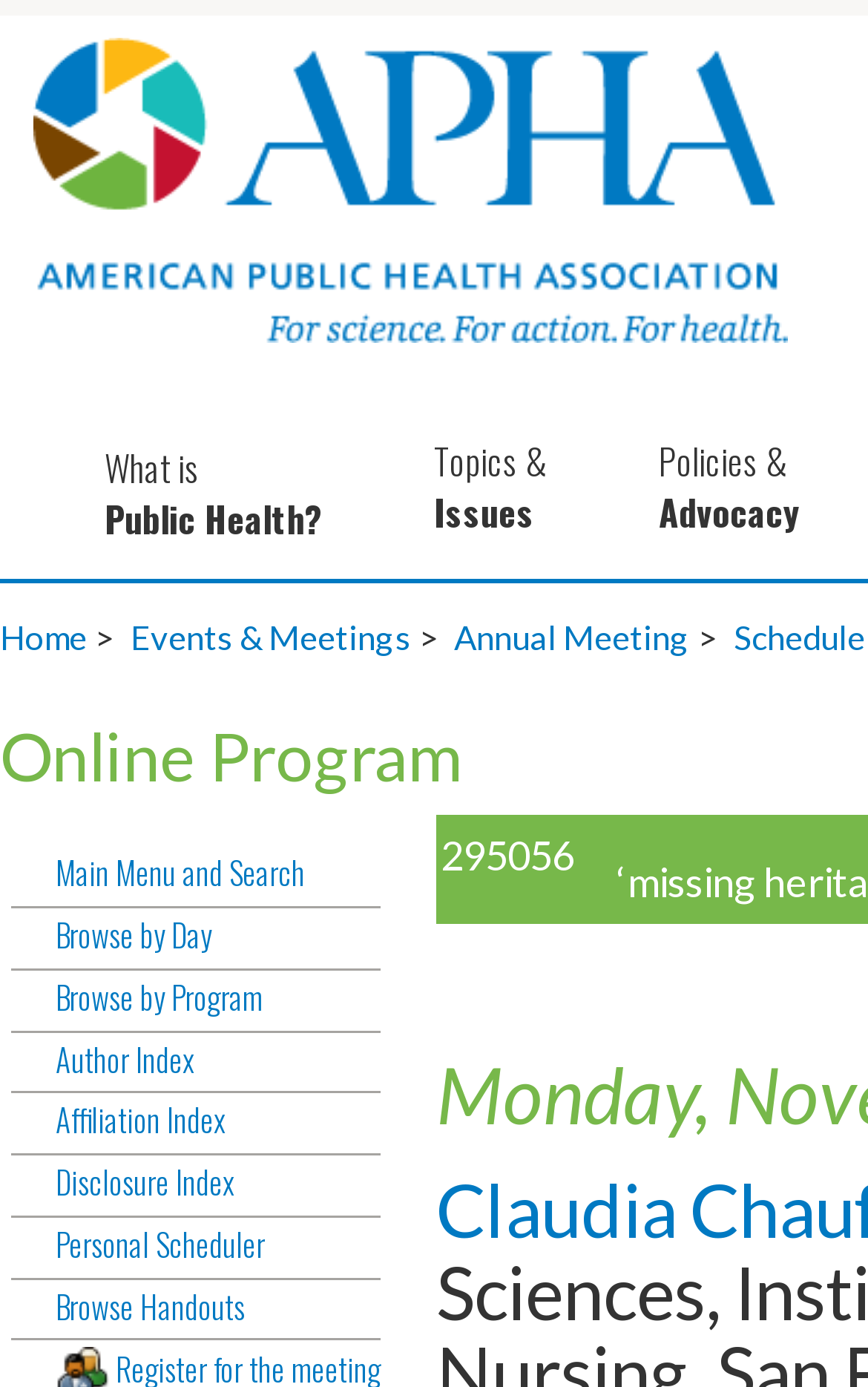Please identify the bounding box coordinates of the clickable element to fulfill the following instruction: "go to APHA Home". The coordinates should be four float numbers between 0 and 1, i.e., [left, top, right, bottom].

[0.0, 0.279, 0.933, 0.308]